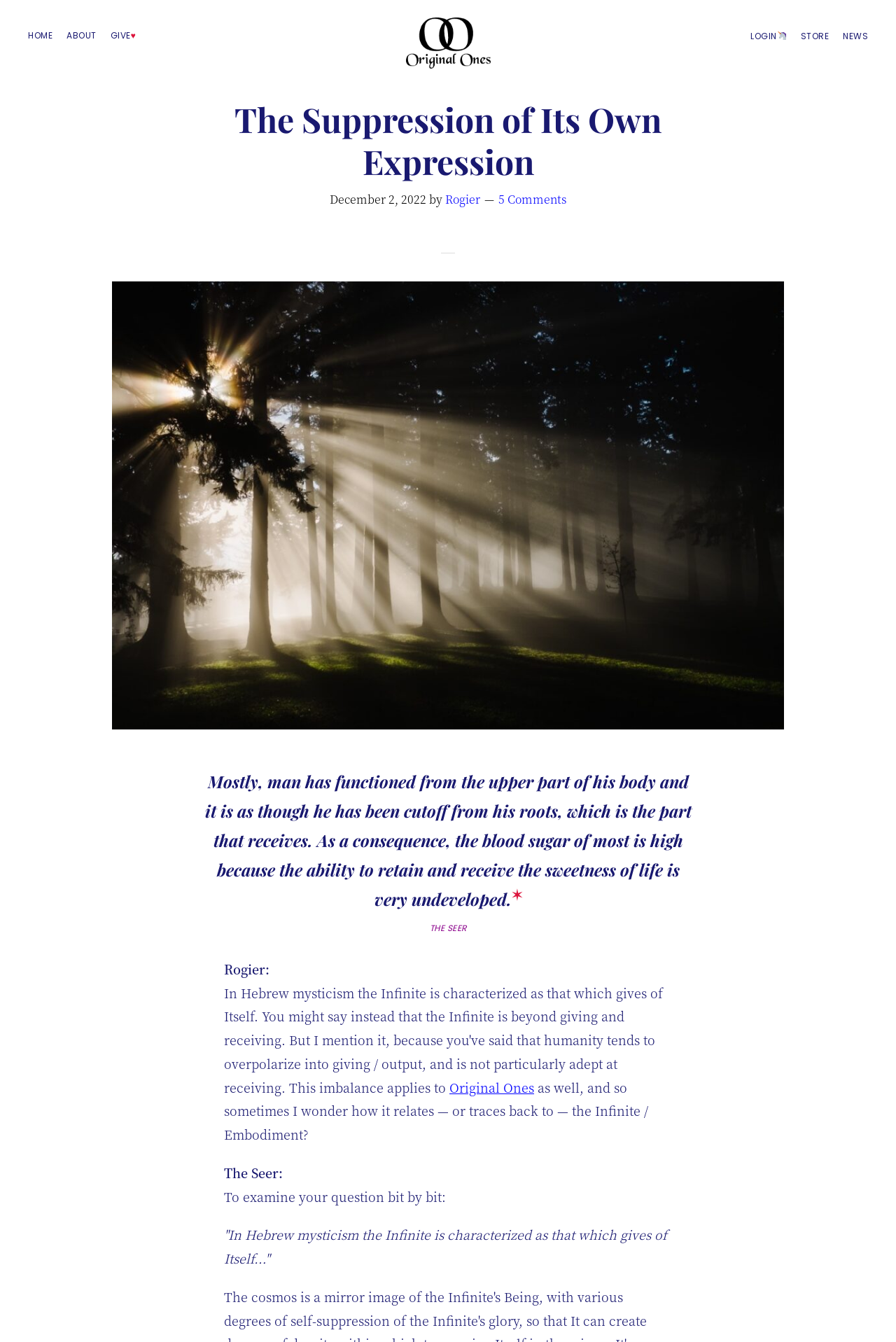Use one word or a short phrase to answer the question provided: 
What is the name of the school?

School of the Gods